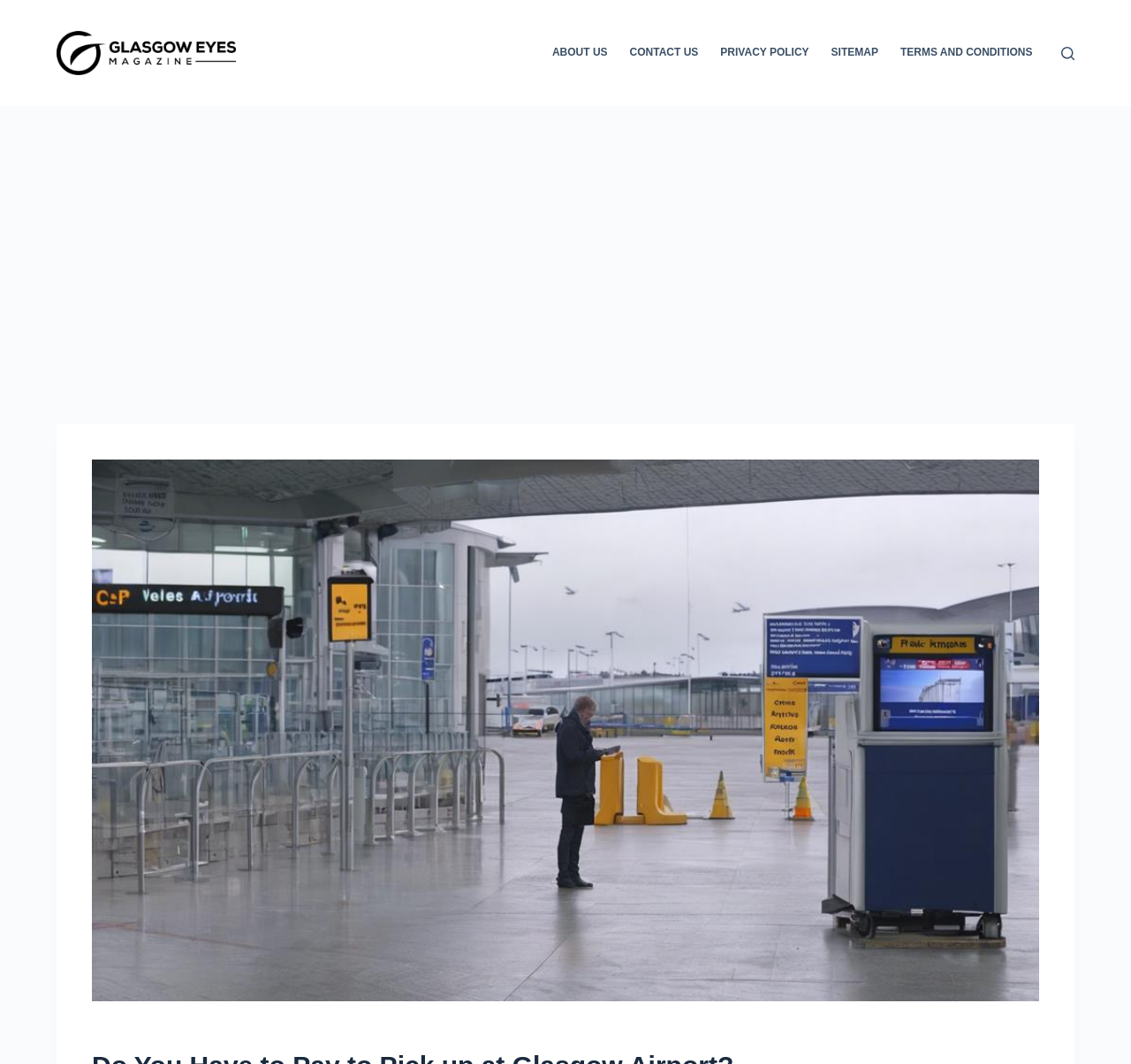Calculate the bounding box coordinates for the UI element based on the following description: "Privacy Policy". Ensure the coordinates are four float numbers between 0 and 1, i.e., [left, top, right, bottom].

[0.627, 0.0, 0.725, 0.1]